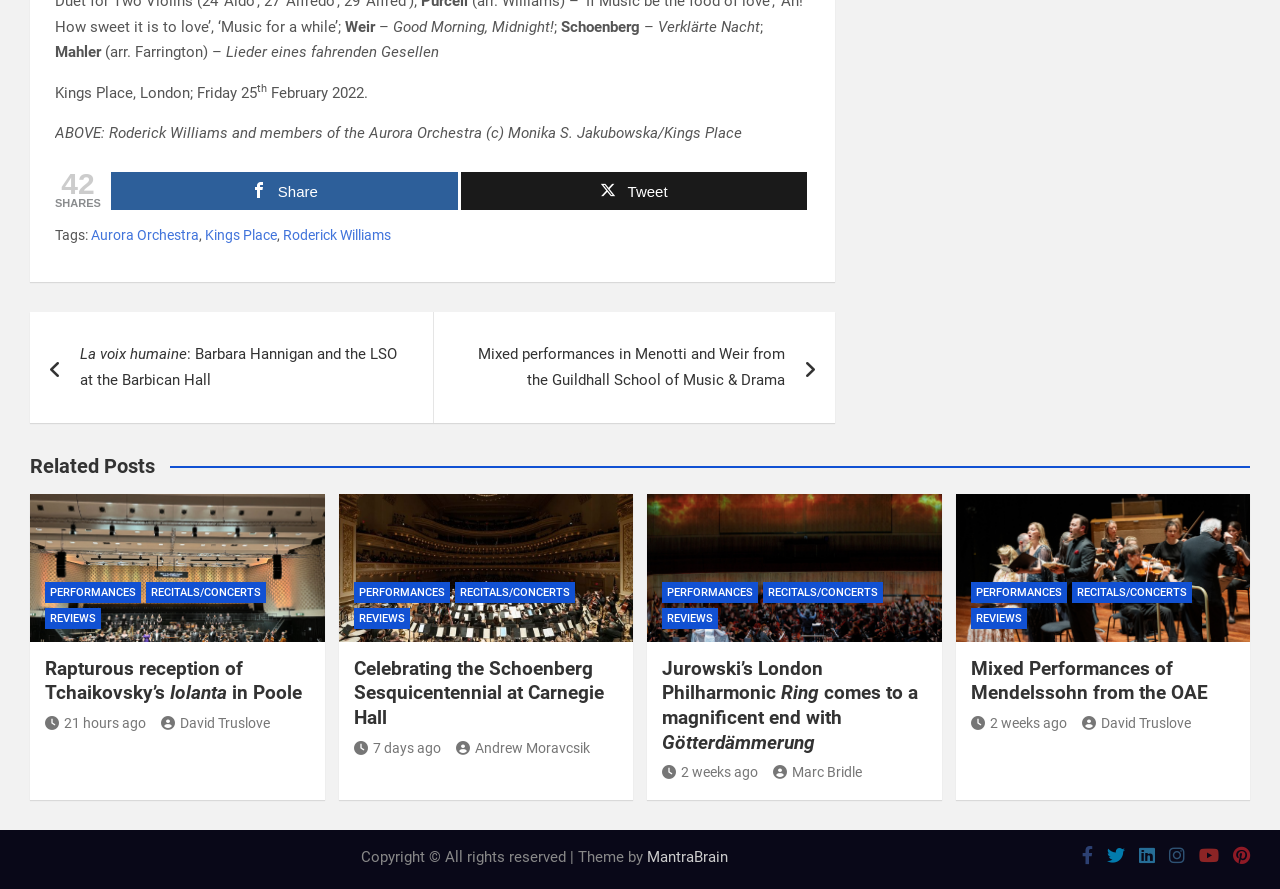Please find the bounding box coordinates for the clickable element needed to perform this instruction: "Navigate to the next post".

[0.023, 0.351, 0.653, 0.476]